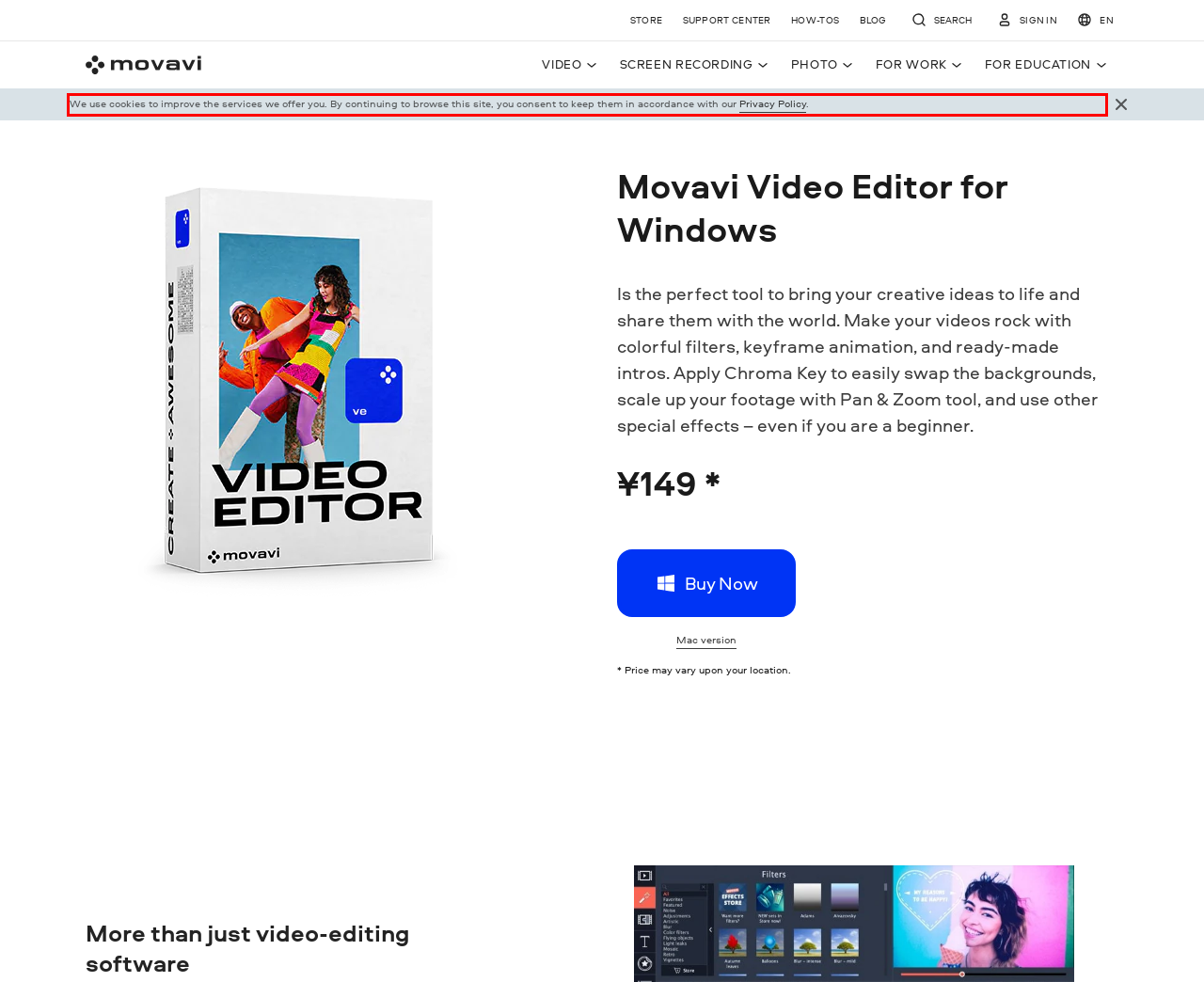Given the screenshot of the webpage, identify the red bounding box, and recognize the text content inside that red bounding box.

We use cookies to improve the services we offer you. By continuing to browse this site, you consent to keep them in accordance with our Privacy Policy.